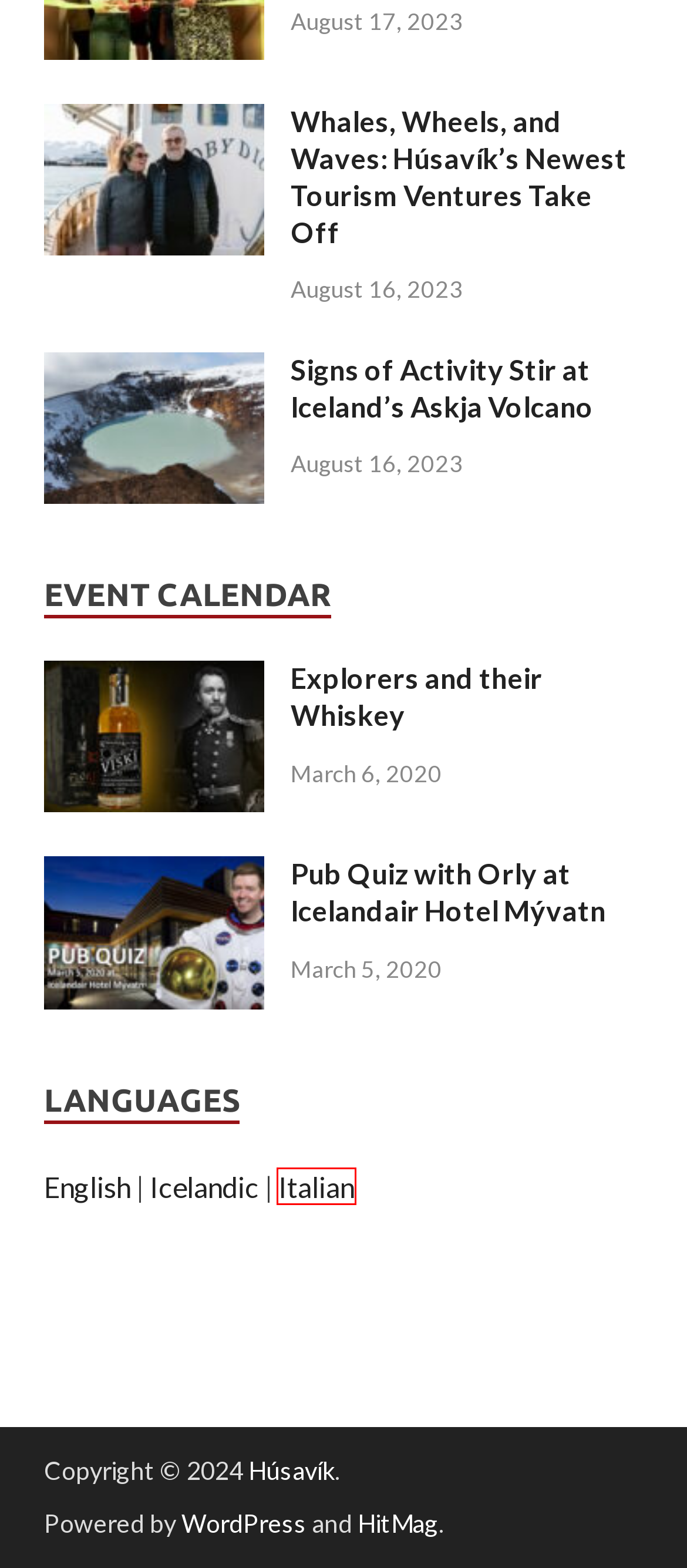You are given a screenshot of a webpage with a red rectangle bounding box around an element. Choose the best webpage description that matches the page after clicking the element in the bounding box. Here are the candidates:
A. Italiano | Húsavík
B. Whales, Wheels, and Waves: Húsavík’s Newest Tourism Ventures Take Off | Húsavík
C. Blog Tool, Publishing Platform, and CMS – WordPress.org
D. HitMag WordPress Theme
E. Pub Quiz with Orly at Icelandair Hotel Mývatn | Húsavík
F. Explorers and their Whiskey | Húsavík
G. Signs of Activity Stir at Iceland’s Askja Volcano | Húsavík
H. Íslenska | Húsavík

A